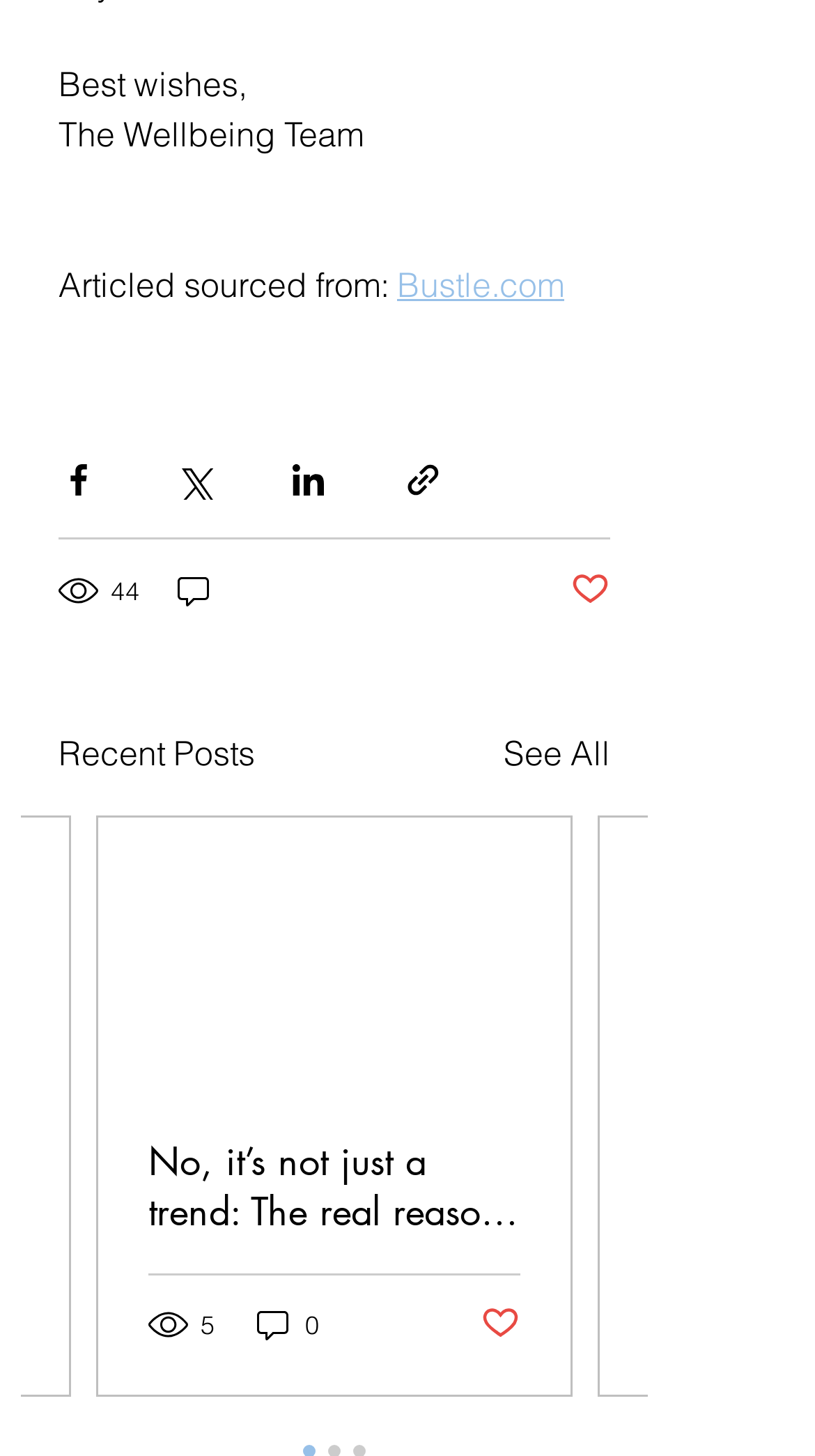What is the topic of the second post?
Please answer the question with as much detail as possible using the screenshot.

The topic of the second post can be inferred from the post title 'No, it’s not just a trend: The real reasons adult ADHD and autism diagnoses are on the rise'.